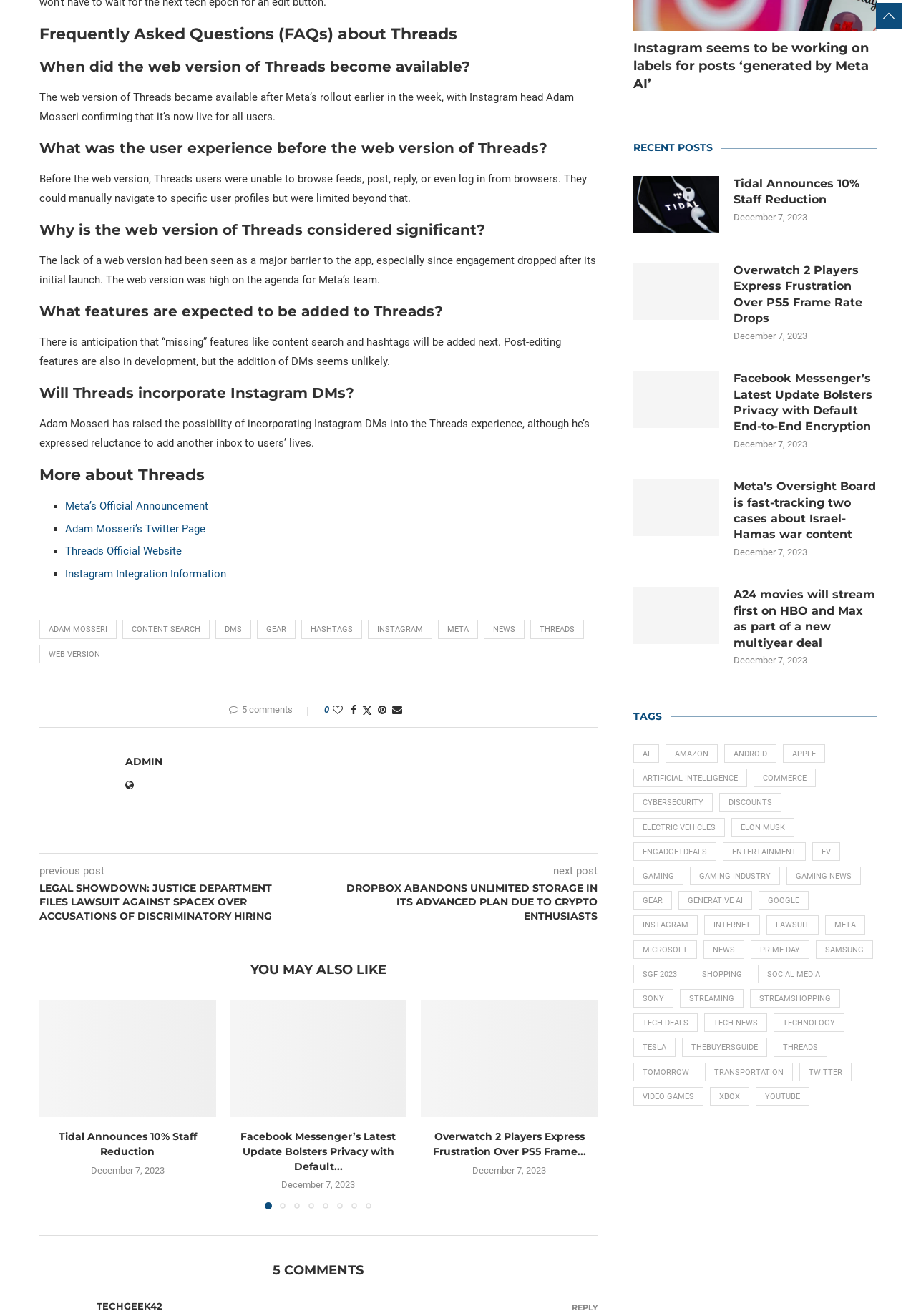Locate the bounding box coordinates of the clickable element to fulfill the following instruction: "Click on 'More about Threads'". Provide the coordinates as four float numbers between 0 and 1 in the format [left, top, right, bottom].

[0.043, 0.353, 0.652, 0.369]